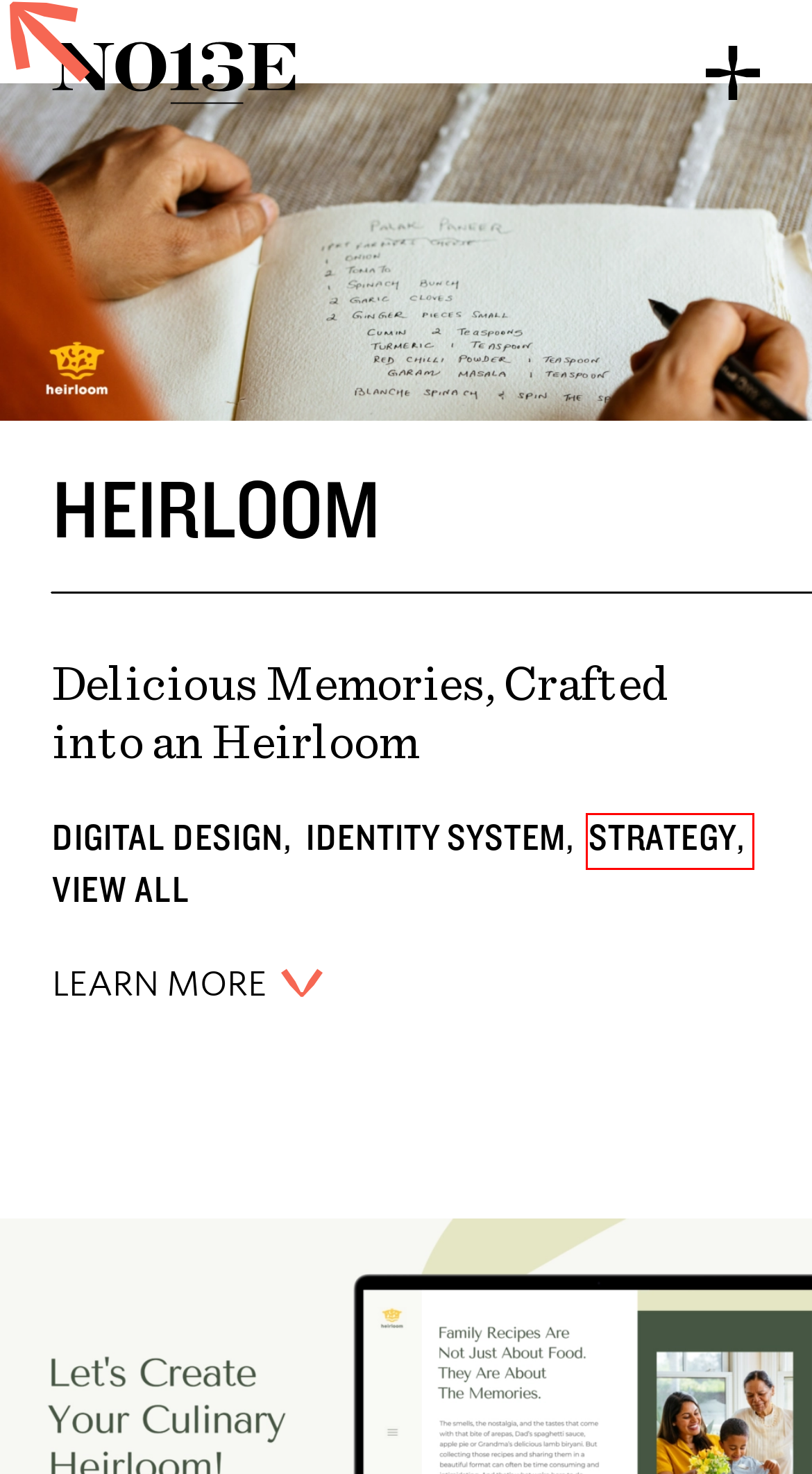Given a screenshot of a webpage with a red bounding box around an element, choose the most appropriate webpage description for the new page displayed after clicking the element within the bounding box. Here are the candidates:
A. Climate Tech - Noise 13
B. Strategy - Noise 13
C. Identity System - Noise 13
D. About Us - Noise 13
E. View All - Noise 13
F. Privacy Policy - Noise 13
G. Work - Noise 13
H. Digital Design - Noise 13

B